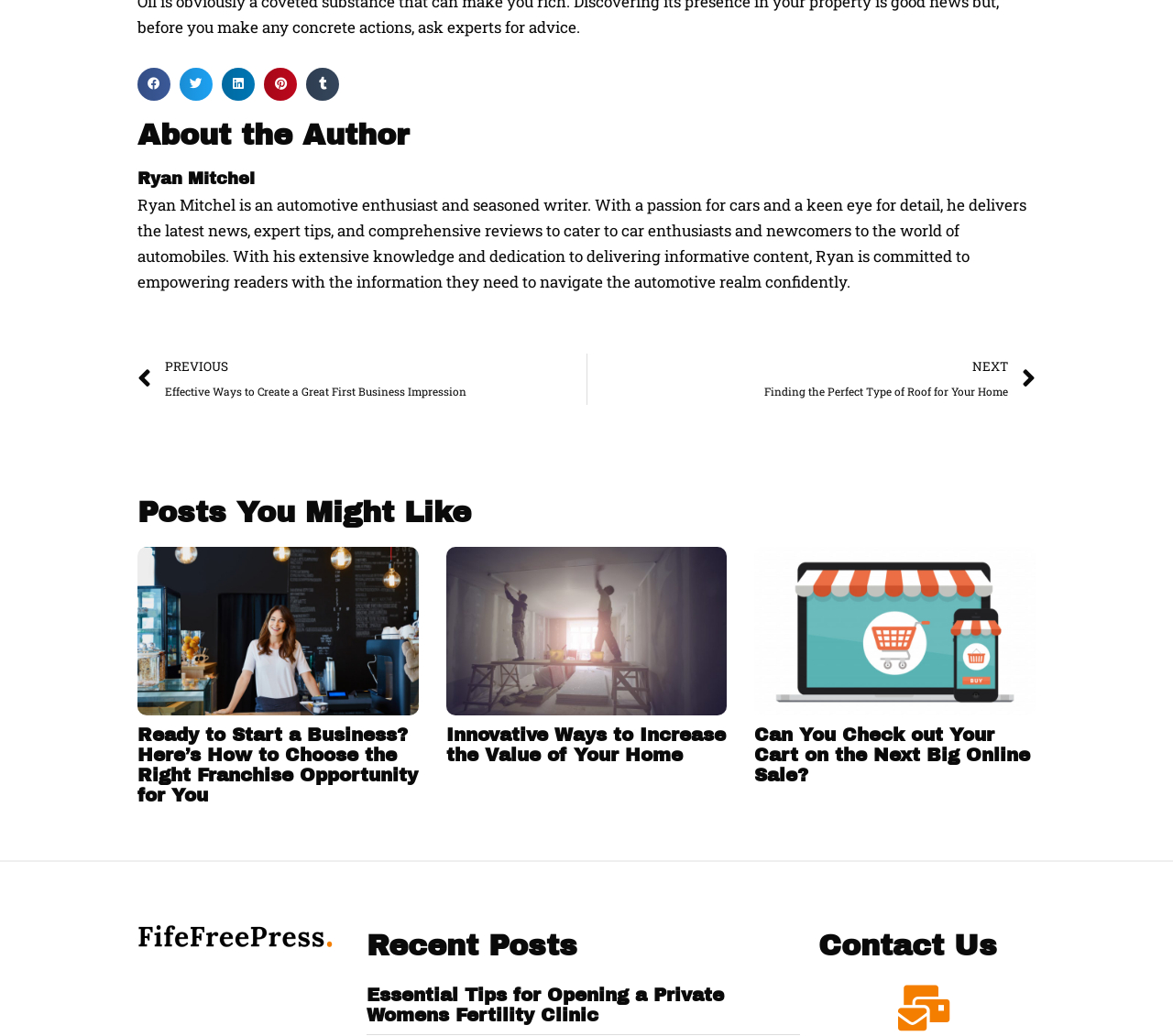What is the author's name?
From the screenshot, supply a one-word or short-phrase answer.

Ryan Mitchel